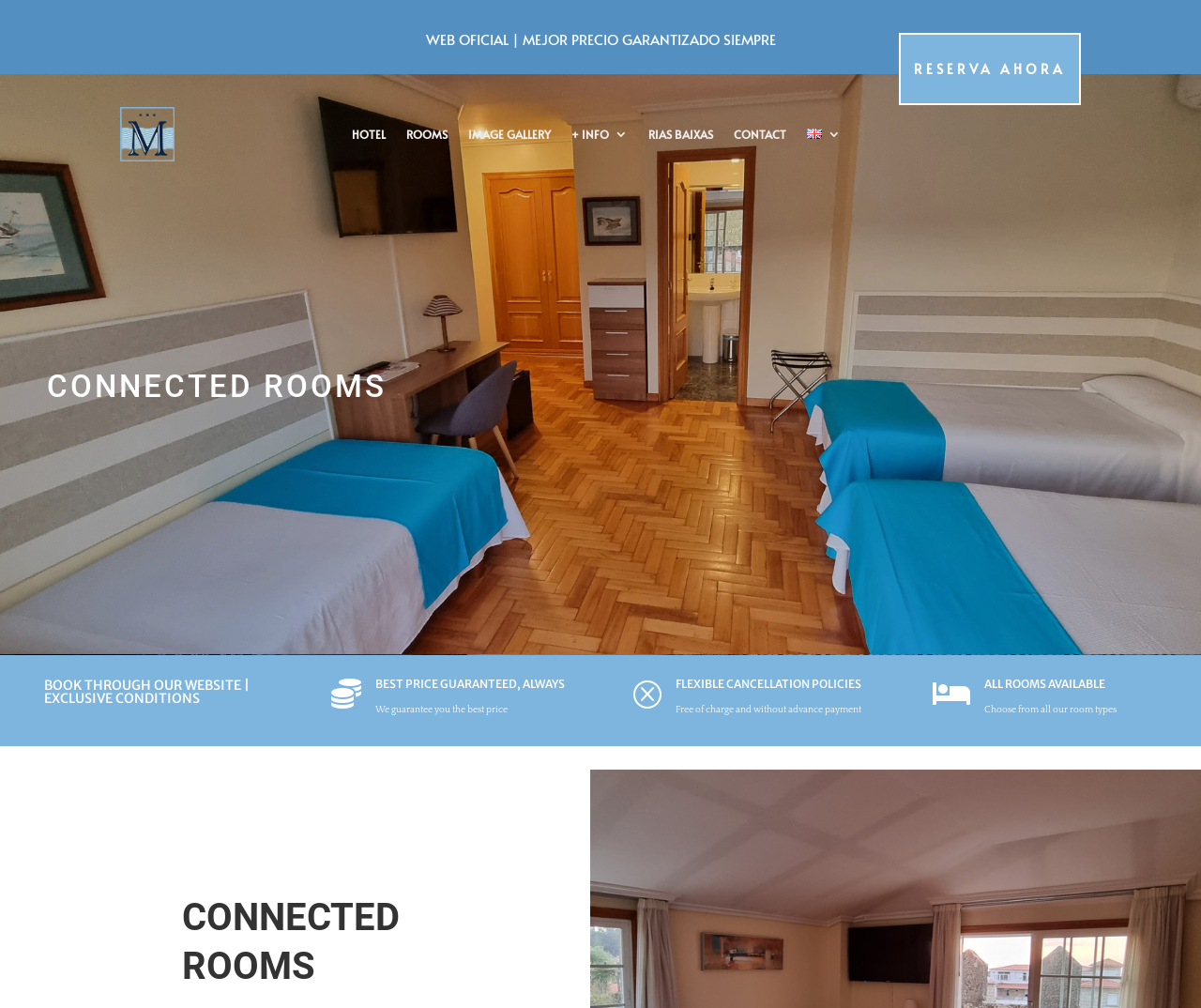Respond to the question below with a single word or phrase:
What types of rooms are available?

All room types